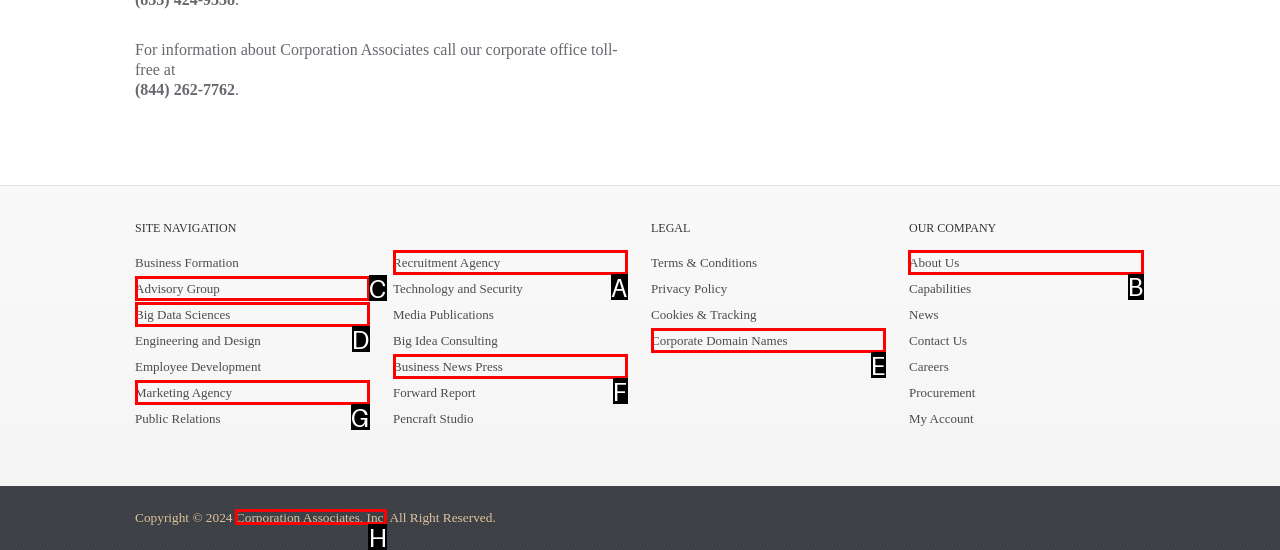Tell me which one HTML element I should click to complete the following task: Read About Us Answer with the option's letter from the given choices directly.

B